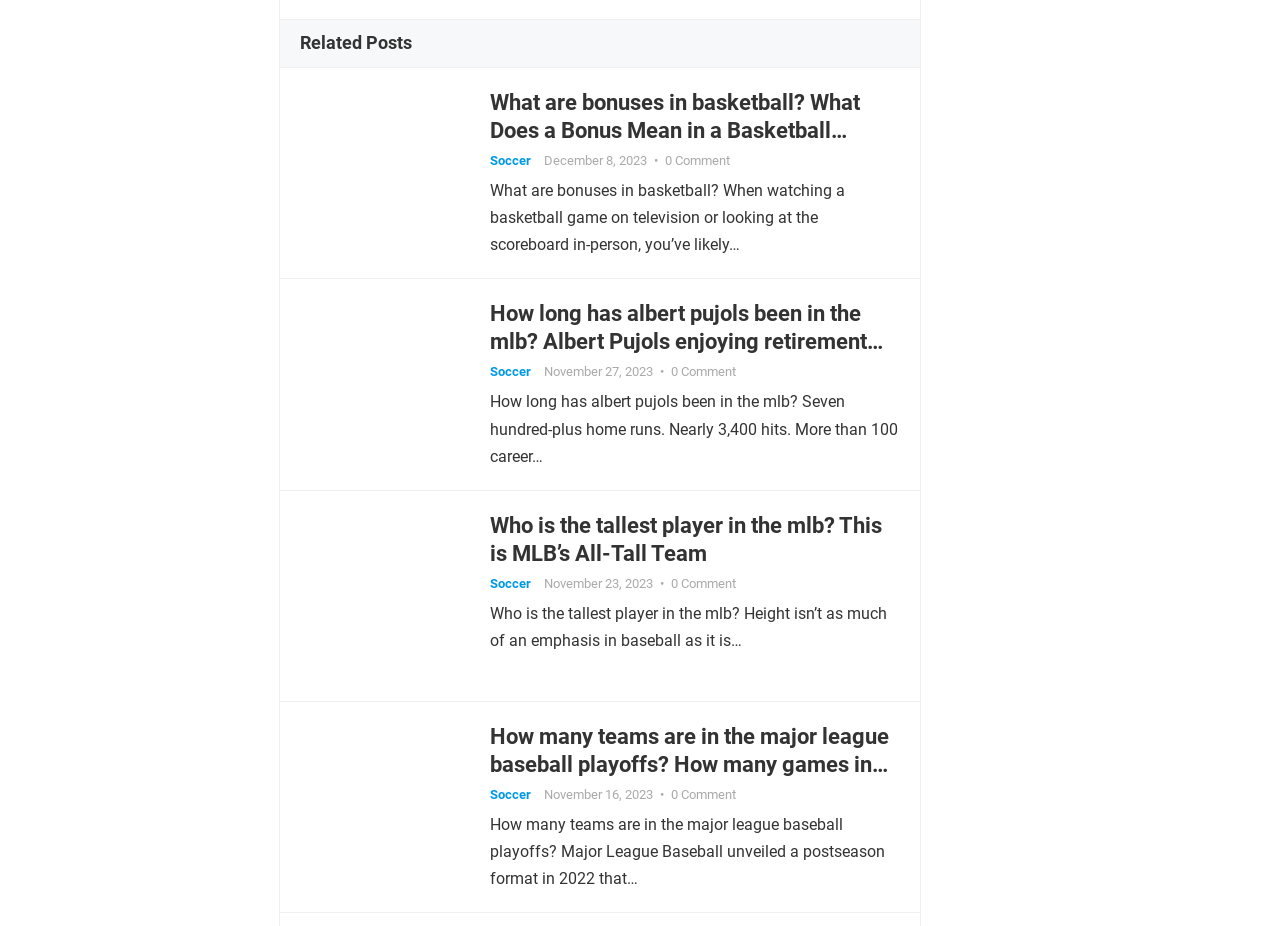Kindly respond to the following question with a single word or a brief phrase: 
What is the topic of the fourth related post?

MLB